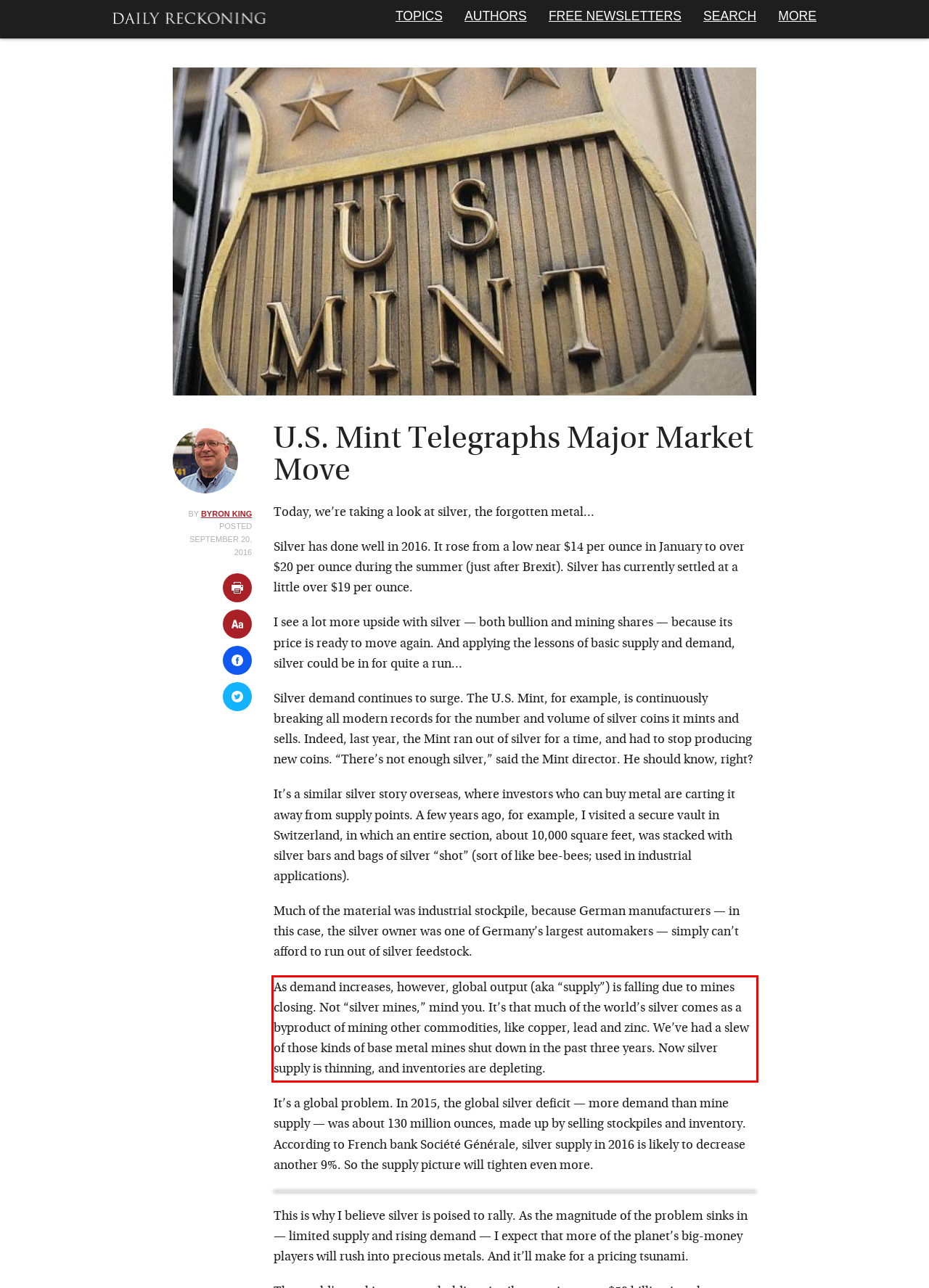Please perform OCR on the text content within the red bounding box that is highlighted in the provided webpage screenshot.

As demand increases, however, global output (aka “supply”) is falling due to mines closing. Not “silver mines,” mind you. It’s that much of the world’s silver comes as a byproduct of mining other commodities, like copper, lead and zinc. We’ve had a slew of those kinds of base metal mines shut down in the past three years. Now silver supply is thinning, and inventories are depleting.